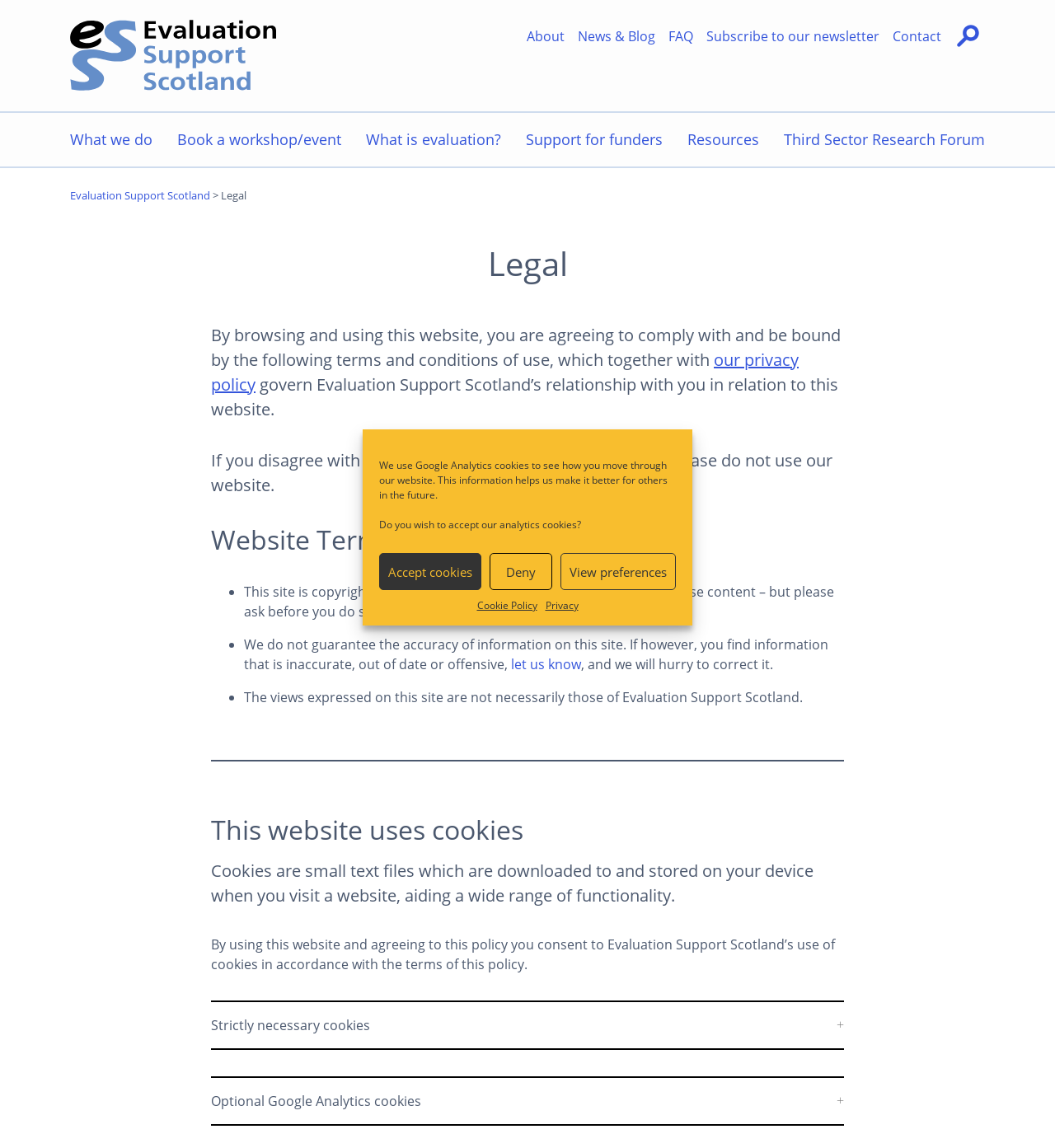Identify the bounding box coordinates of the part that should be clicked to carry out this instruction: "View the About page".

[0.493, 0.017, 0.541, 0.046]